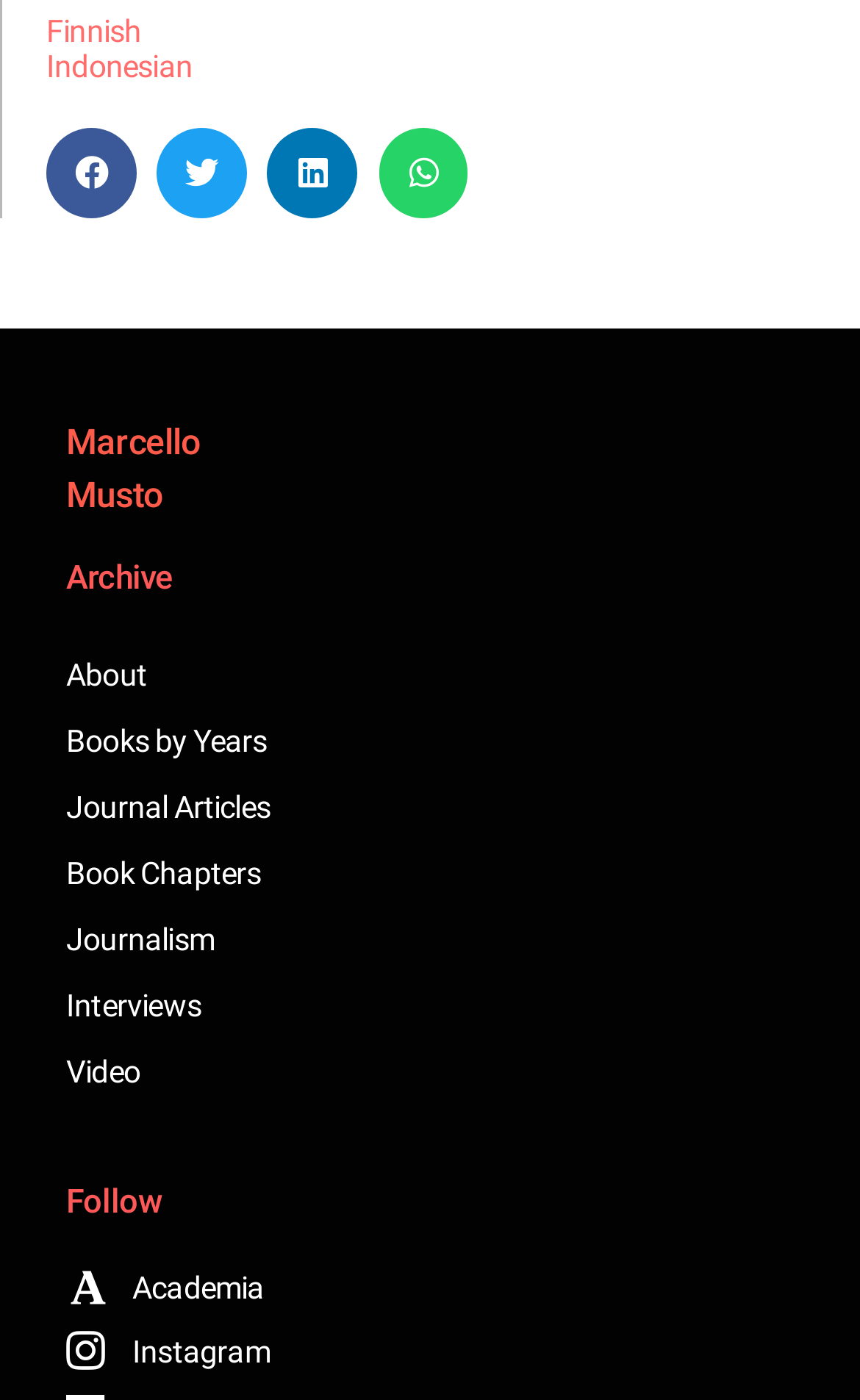Provide the bounding box coordinates of the section that needs to be clicked to accomplish the following instruction: "Contact us."

None